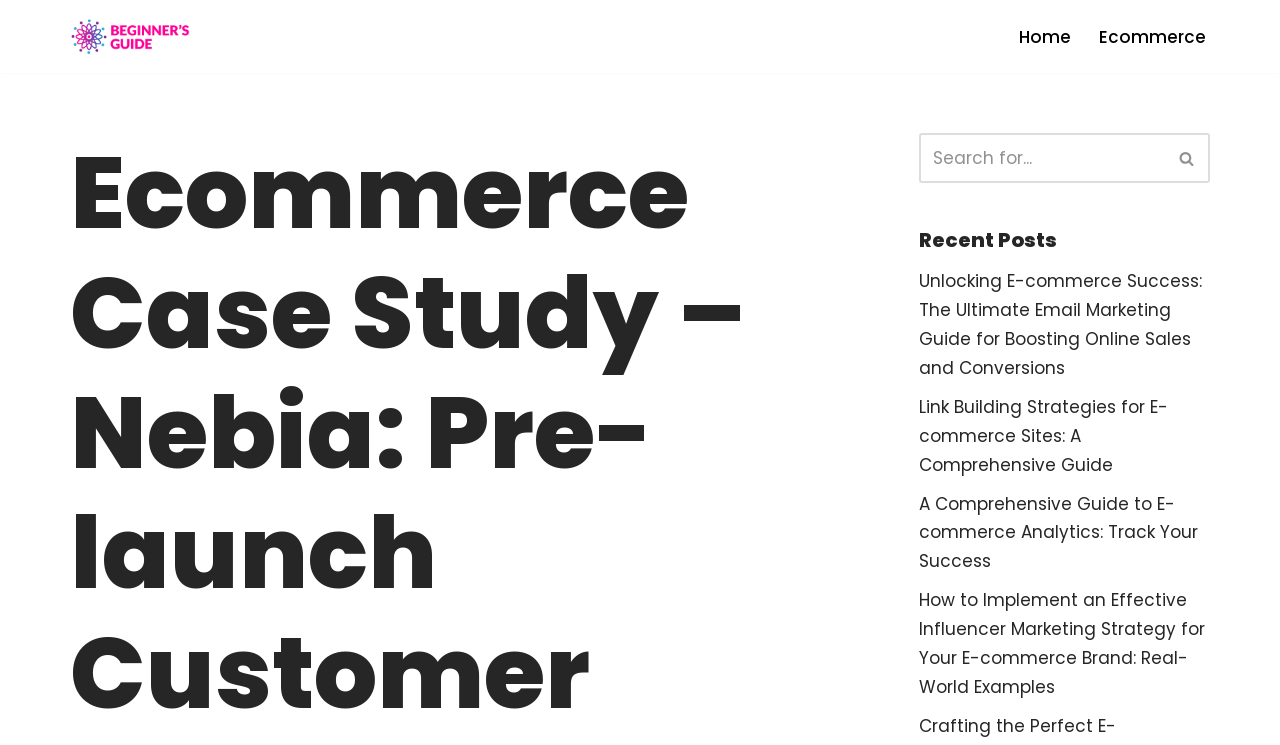Please provide the bounding box coordinates for the element that needs to be clicked to perform the following instruction: "read recent posts". The coordinates should be given as four float numbers between 0 and 1, i.e., [left, top, right, bottom].

[0.718, 0.304, 0.826, 0.341]